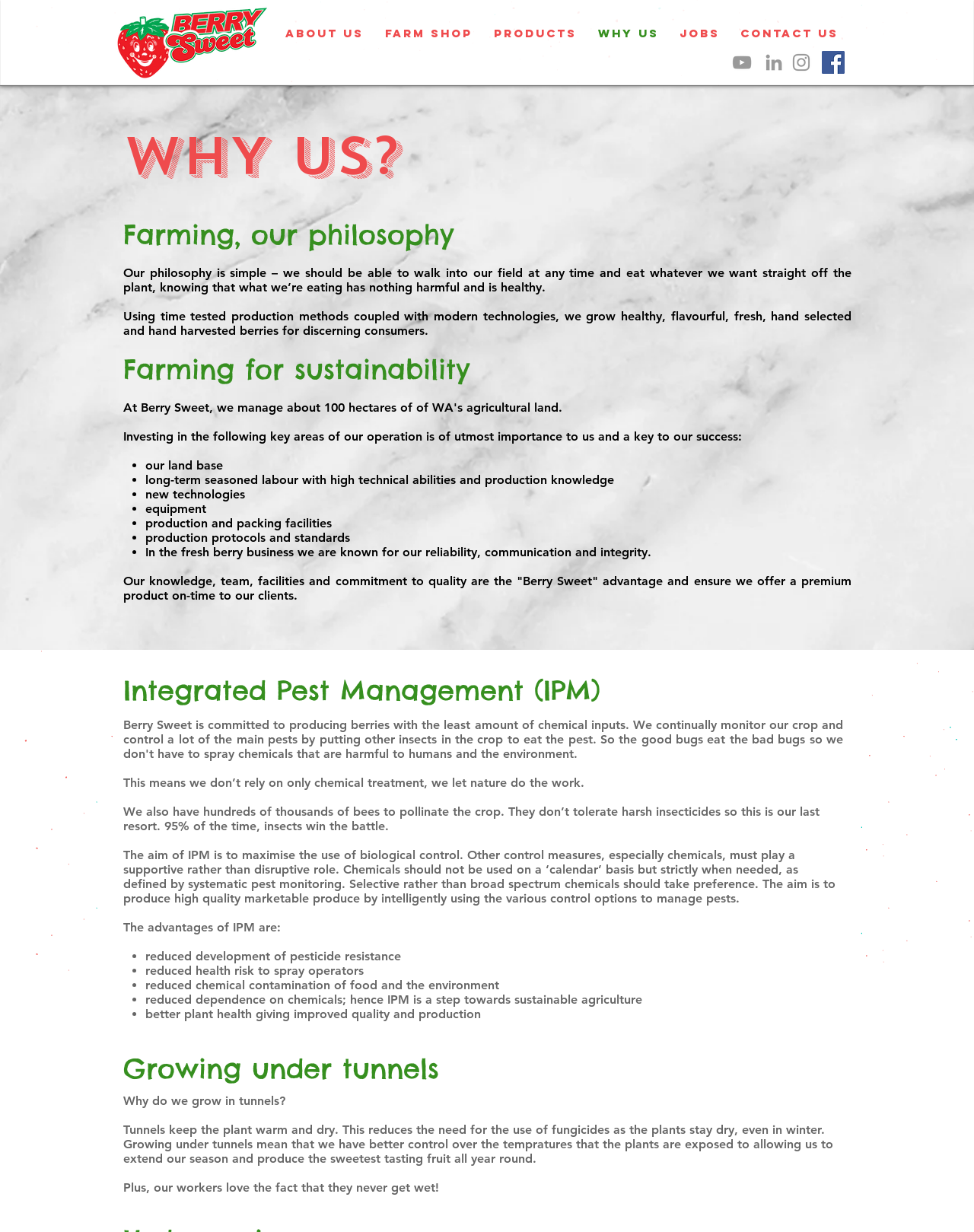Craft a detailed narrative of the webpage's structure and content.

The webpage is about "Why Us" at berries, a farming company. At the top, there is a navigation bar with links to "About Us", "Farm Shop", "Products", "Why Us", "Jobs", and "Contact Us". Below the navigation bar, there are two social bars with grey icons for YouTube, LinkedIn, Instagram, and Facebook.

The main content of the webpage is divided into several sections. The first section has a heading "WHY US?" and describes the company's philosophy of farming, which is to grow healthy, flavorful, and fresh berries using time-tested production methods and modern technologies.

The second section has a heading "Farming for sustainability" and lists the key areas of operation that are important to the company, including their land base, labor, technologies, equipment, production and packing facilities, and production protocols and standards.

The third section has a heading "Integrated Pest Management (IPM)" and explains the company's approach to pest management, which focuses on using biological control and minimizing the use of chemical treatments. This section also lists the advantages of IPM, including reduced development of pesticide resistance, reduced health risk to spray operators, and better plant health.

The fourth section has a heading "Growing under tunnels" and explains why the company grows their berries under tunnels, which is to keep the plants warm and dry, reduce the need for fungicides, and extend their season to produce sweet-tasting fruit all year round.

Throughout the webpage, there are several headings, paragraphs of text, and list markers (•) that break up the content and make it easy to read.